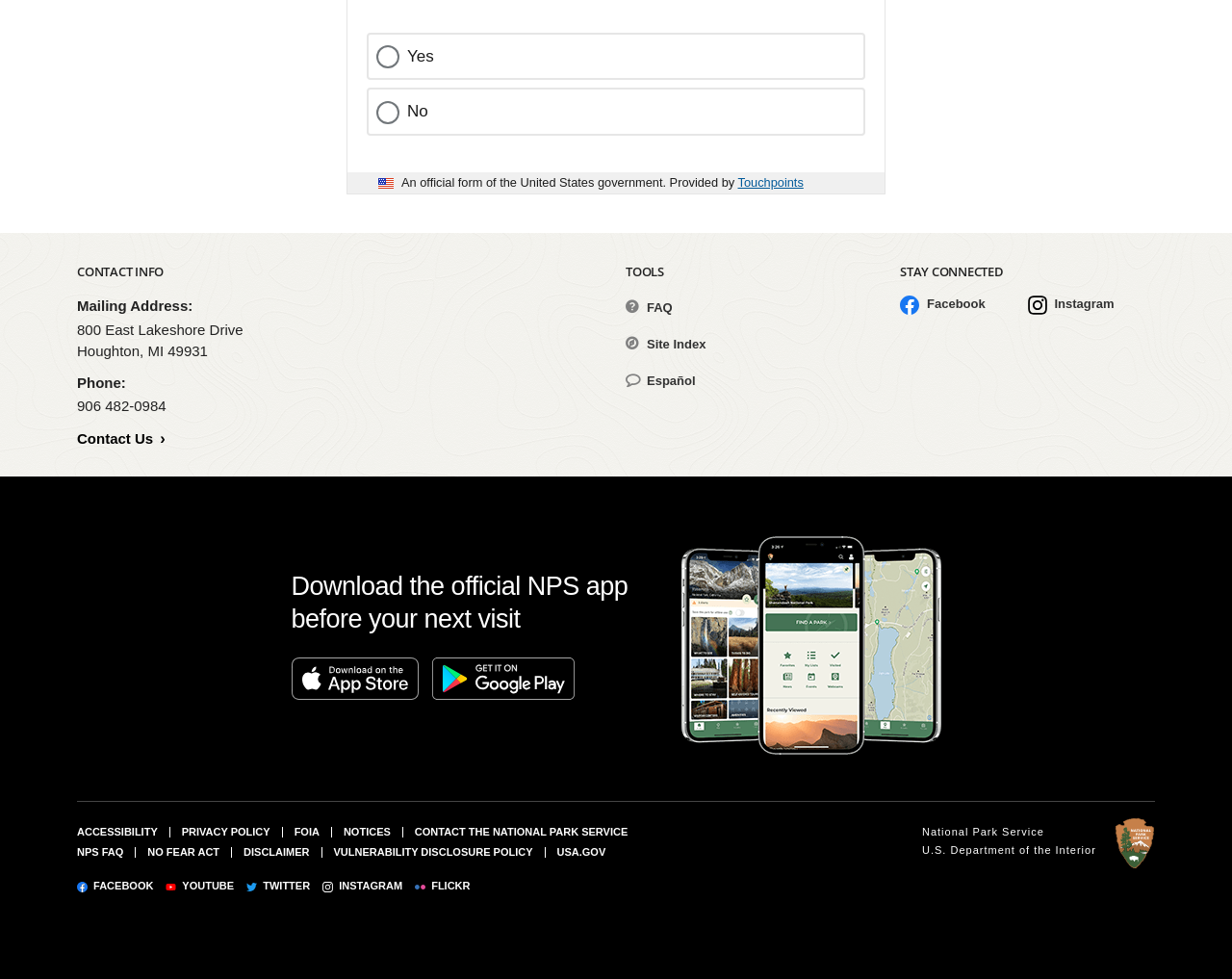Identify the bounding box coordinates for the UI element mentioned here: "Streaming Tips". Provide the coordinates as four float values between 0 and 1, i.e., [left, top, right, bottom].

None